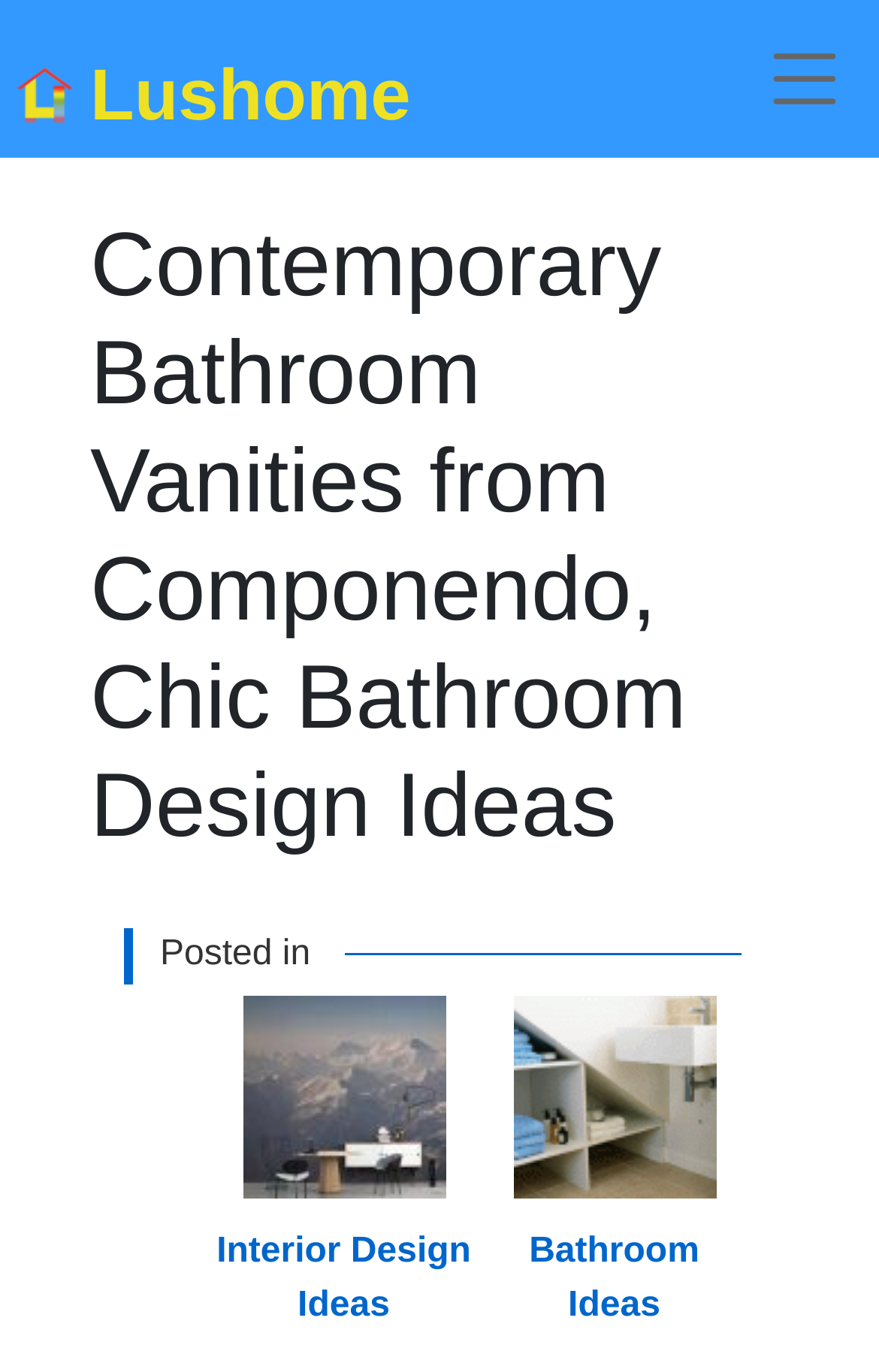What is the topic of the current page?
Utilize the image to construct a detailed and well-explained answer.

I looked at the heading element at the top of the page and found that it has the text 'Contemporary Bathroom Vanities from Componendo, Chic Bathroom Design Ideas', which indicates that the current page is about contemporary bathroom vanities.